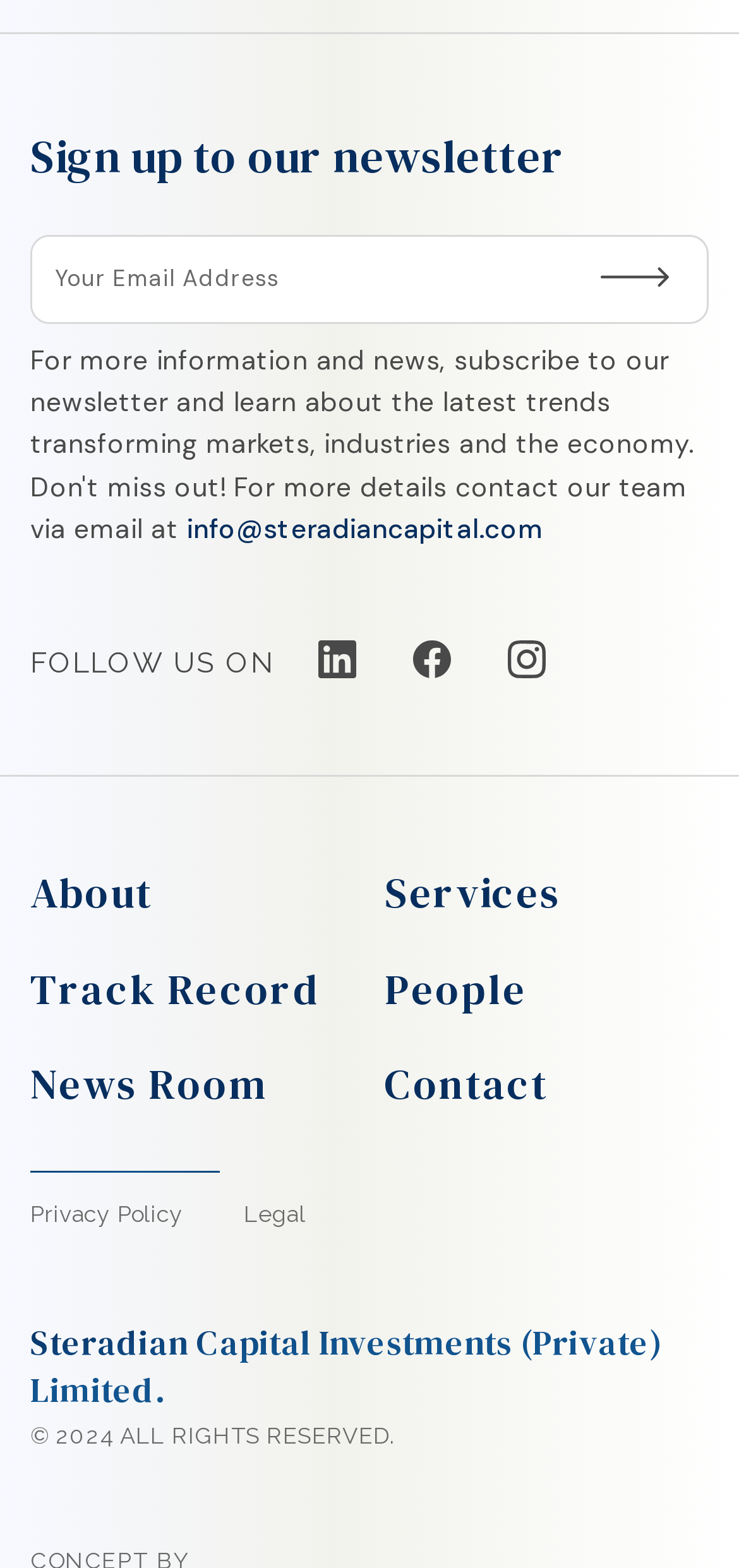How many navigation links are available?
Your answer should be a single word or phrase derived from the screenshot.

7